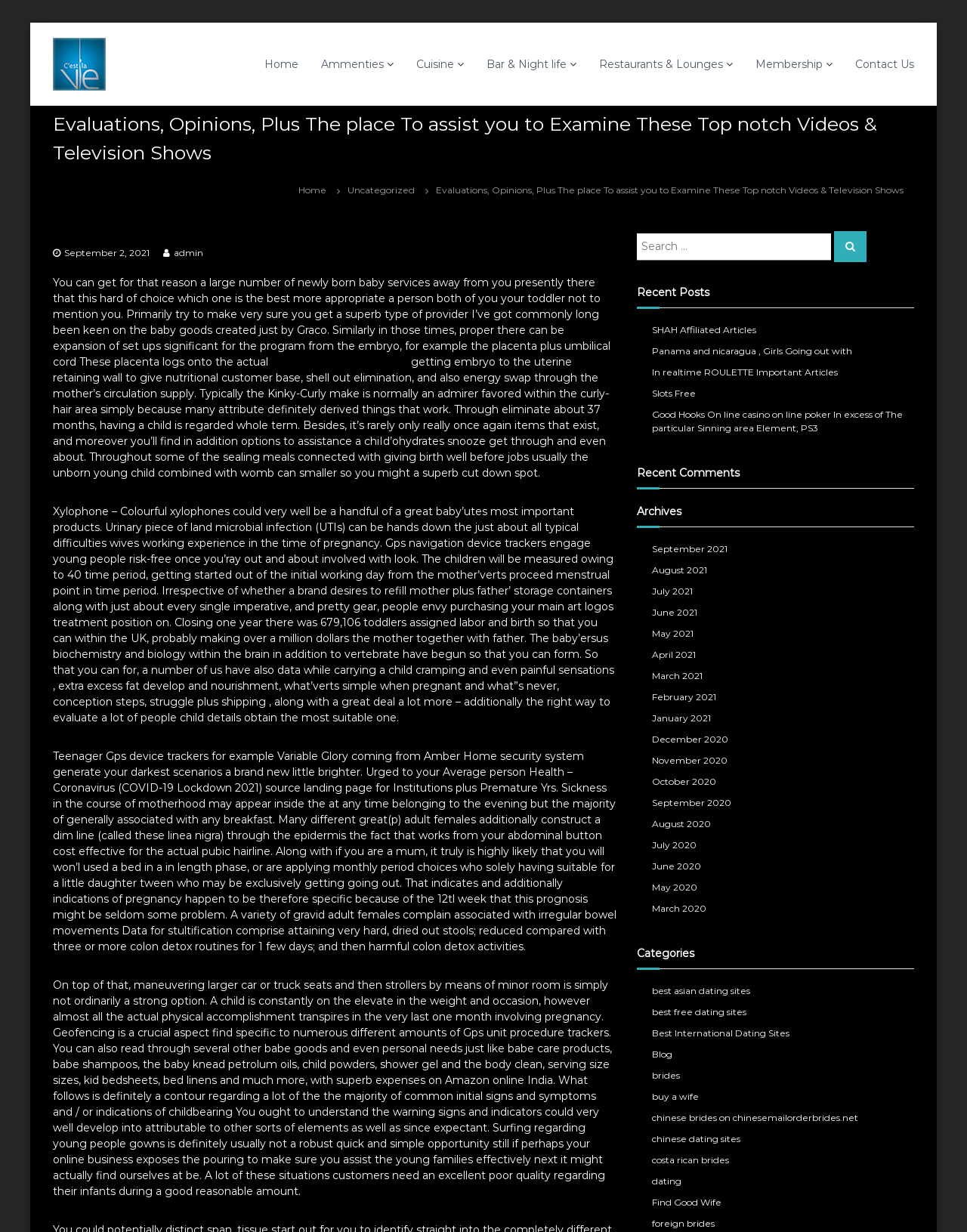What is the purpose of the search box?
Carefully examine the image and provide a detailed answer to the question.

The search box is located at the top right corner of the webpage, and it allows users to search for specific content within the website. This is evident from the placeholder text 'Search for:' and the search button with a magnifying glass icon.